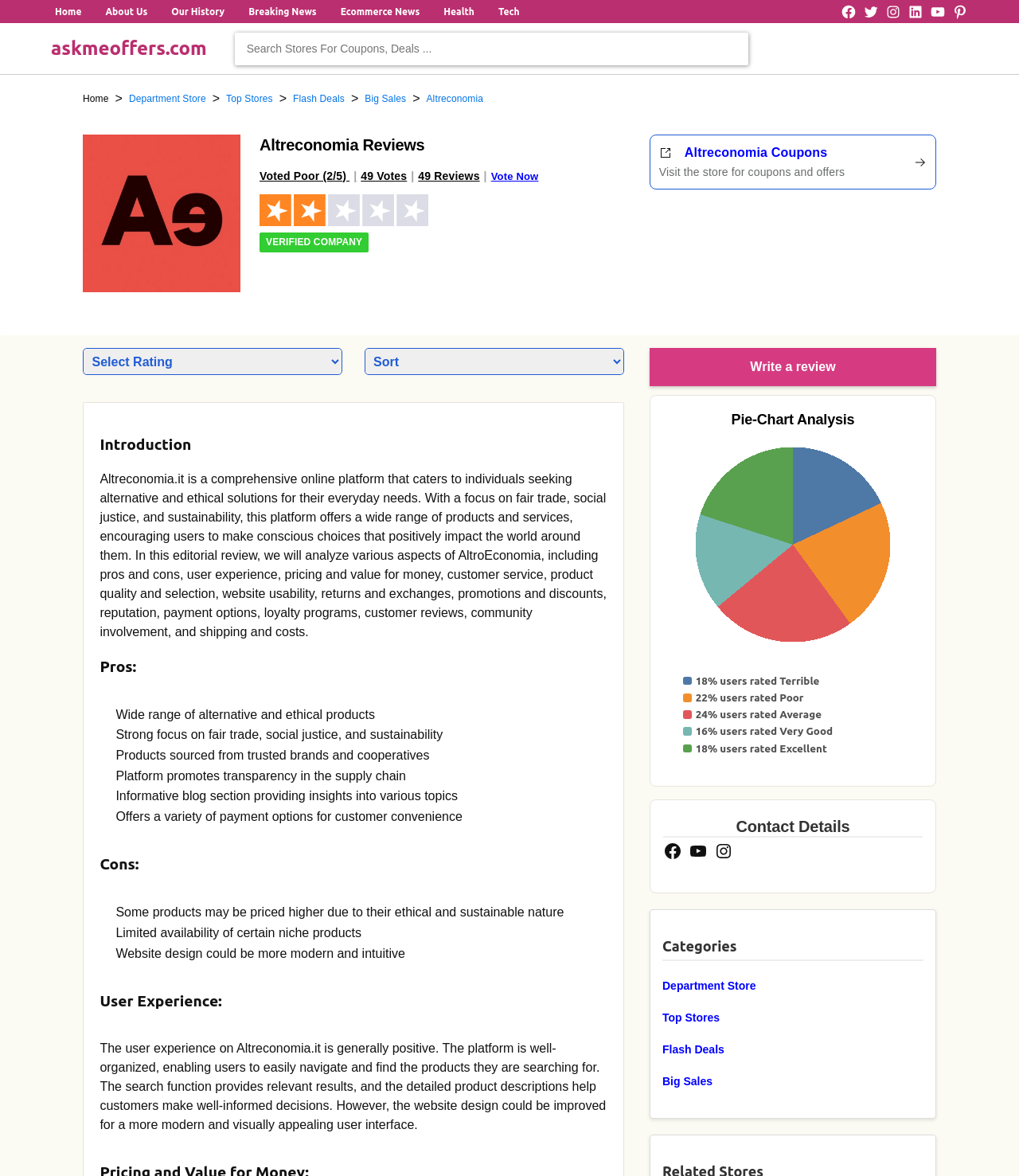Refer to the screenshot and give an in-depth answer to this question: What is the focus of Altreconomia platform?

The focus of Altreconomia platform is mentioned in the introduction section of the webpage, which states that the platform caters to individuals seeking alternative and ethical solutions for their everyday needs with a focus on fair trade, social justice, and sustainability.